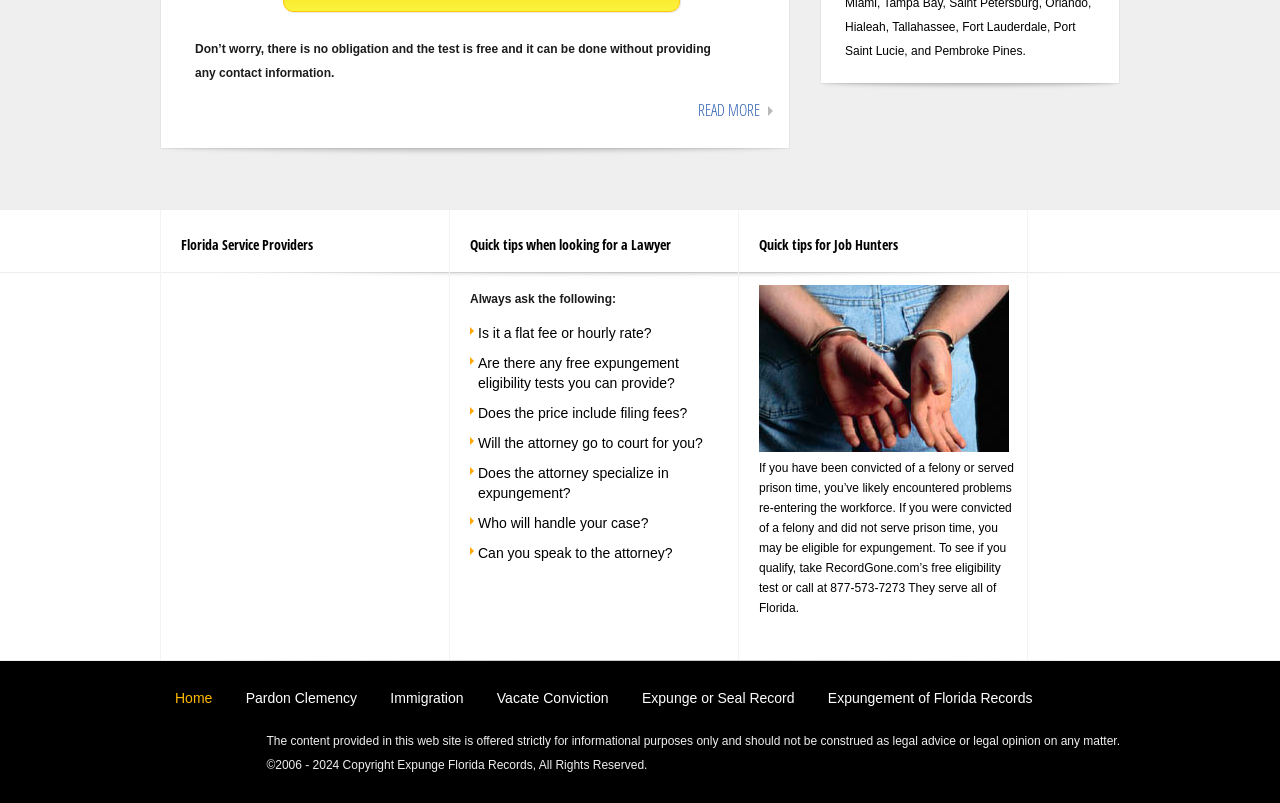Using the elements shown in the image, answer the question comprehensively: What is the copyright year range of the webpage?

The webpage has a copyright notice at the bottom, which states '©2006 - 2024 Copyright Expunge Florida Records, All Rights Reserved.' This indicates that the webpage's copyright year range is from 2006 to 2024.